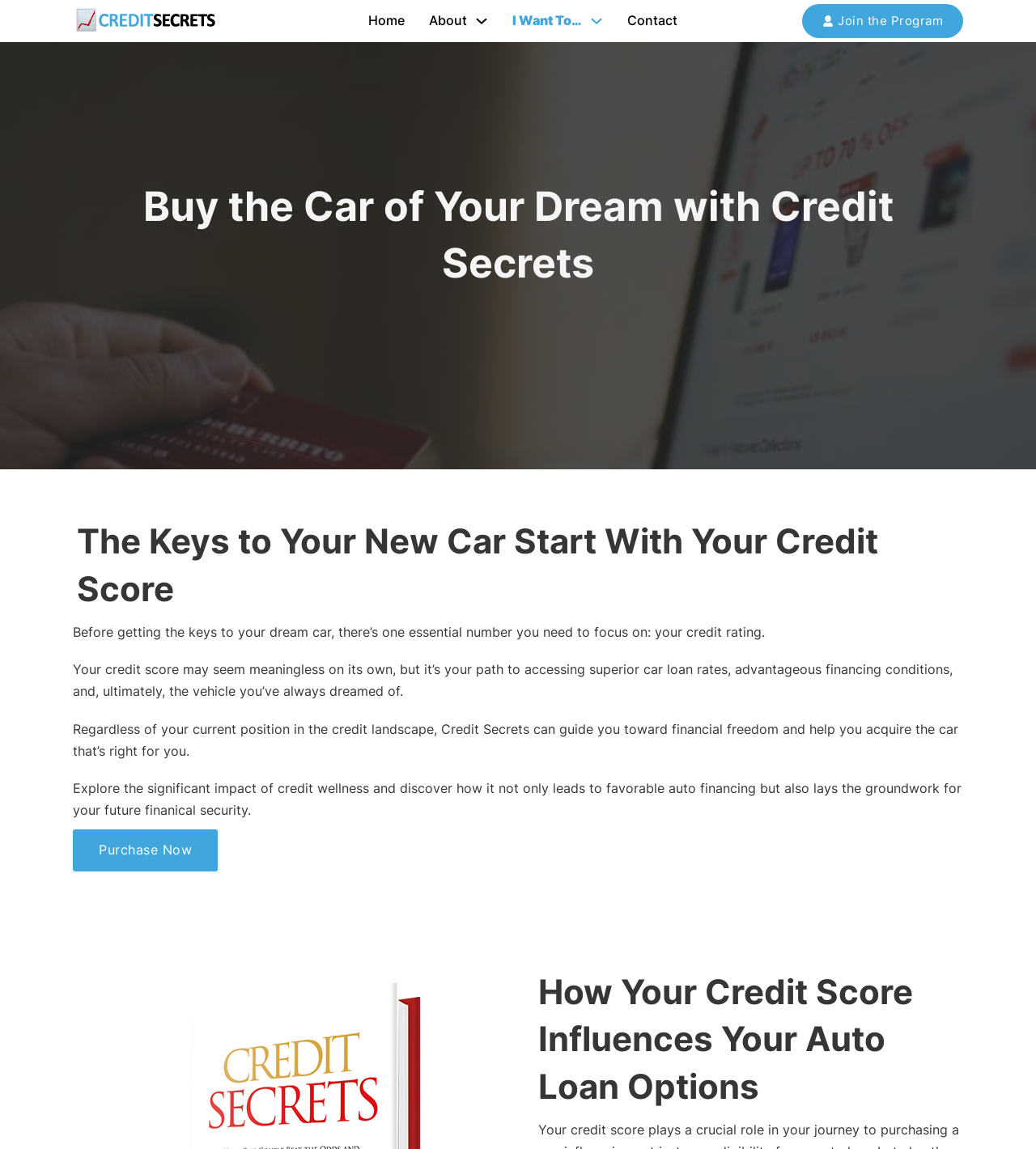Find the bounding box coordinates for the element that must be clicked to complete the instruction: "Purchase Now". The coordinates should be four float numbers between 0 and 1, indicated as [left, top, right, bottom].

[0.07, 0.722, 0.21, 0.758]